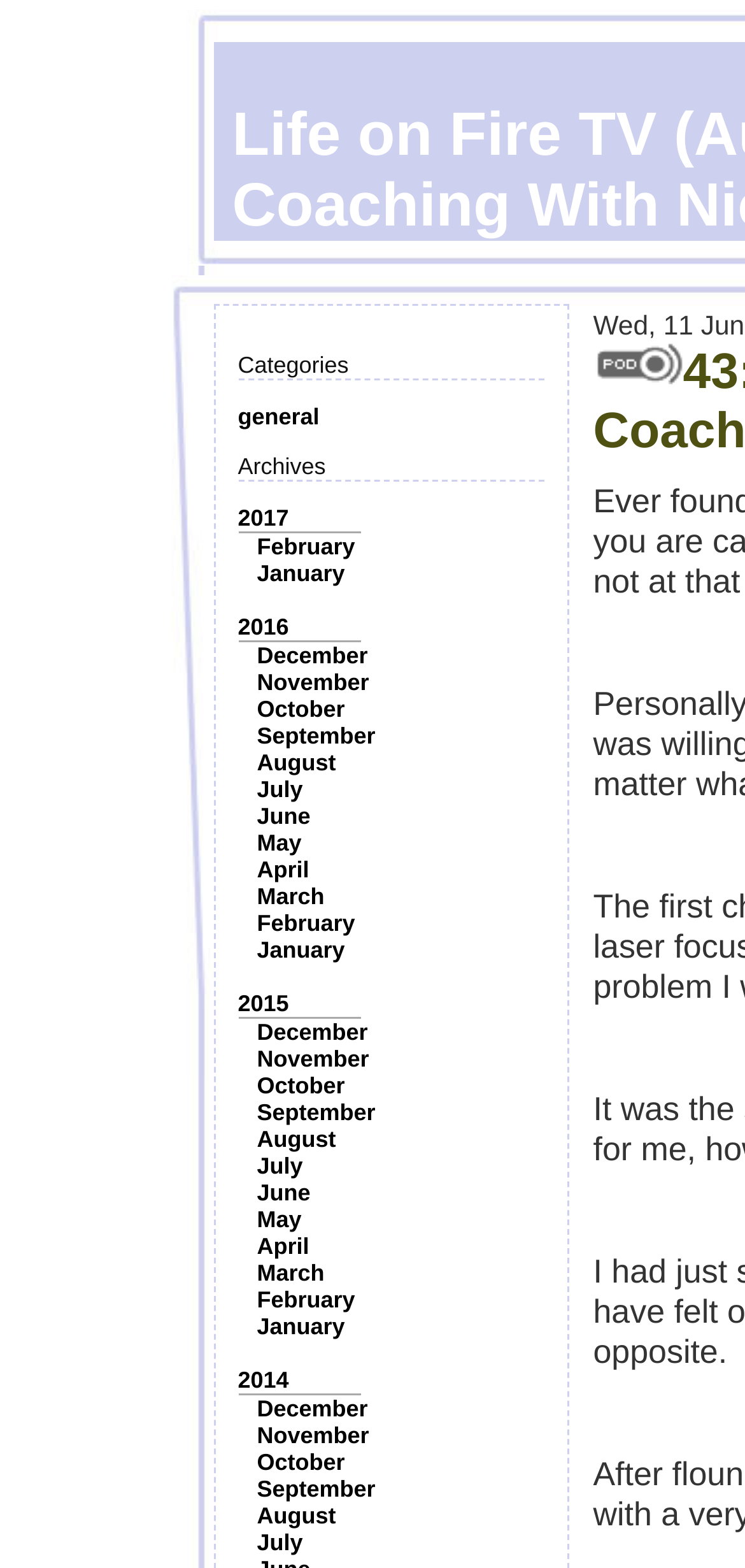Locate the bounding box coordinates of the area you need to click to fulfill this instruction: 'Read the post from February 2017'. The coordinates must be in the form of four float numbers ranging from 0 to 1: [left, top, right, bottom].

[0.345, 0.34, 0.477, 0.357]